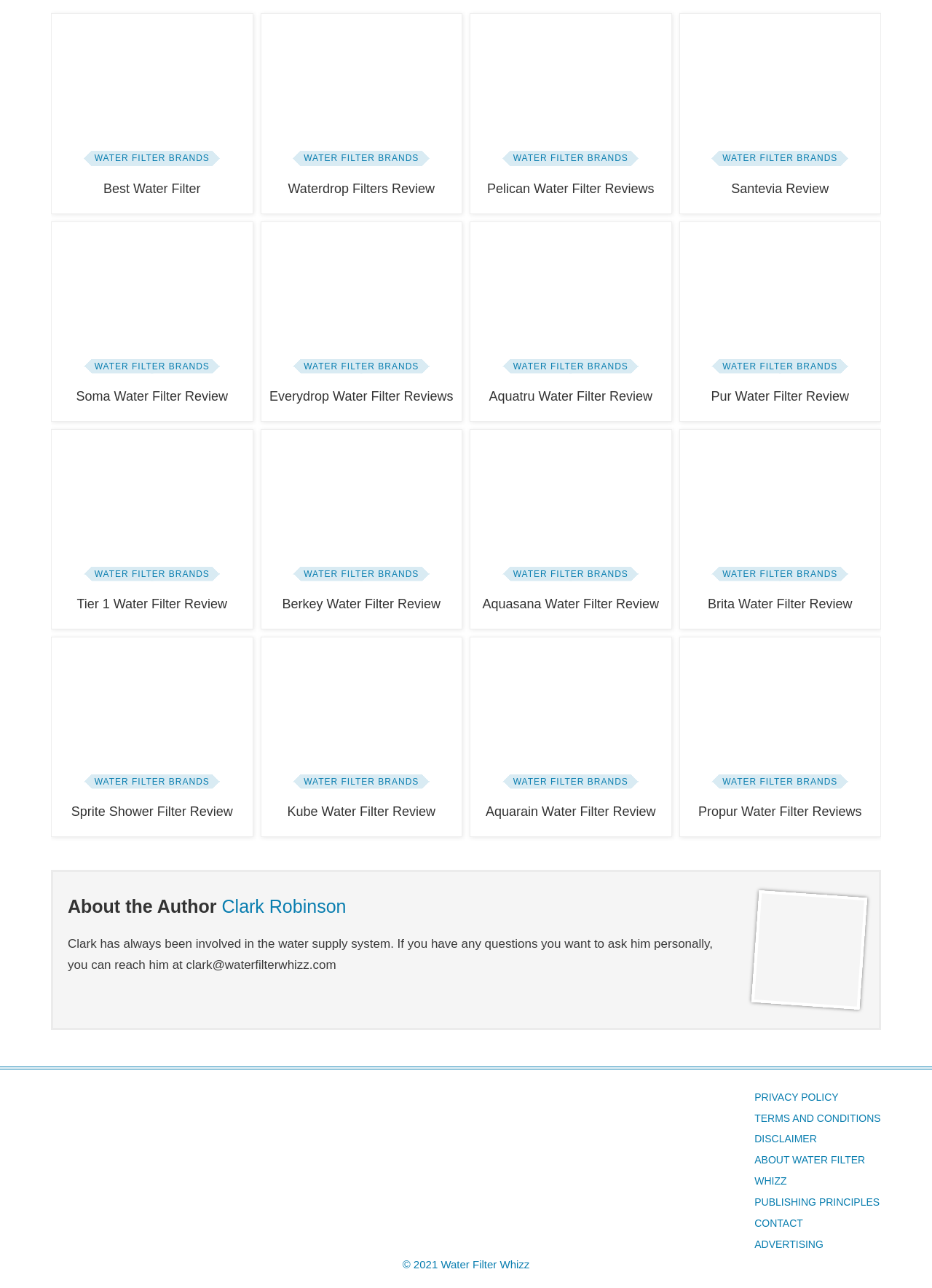What is the purpose of the links on the webpage?
Look at the image and answer with only one word or phrase.

To provide information about water filters